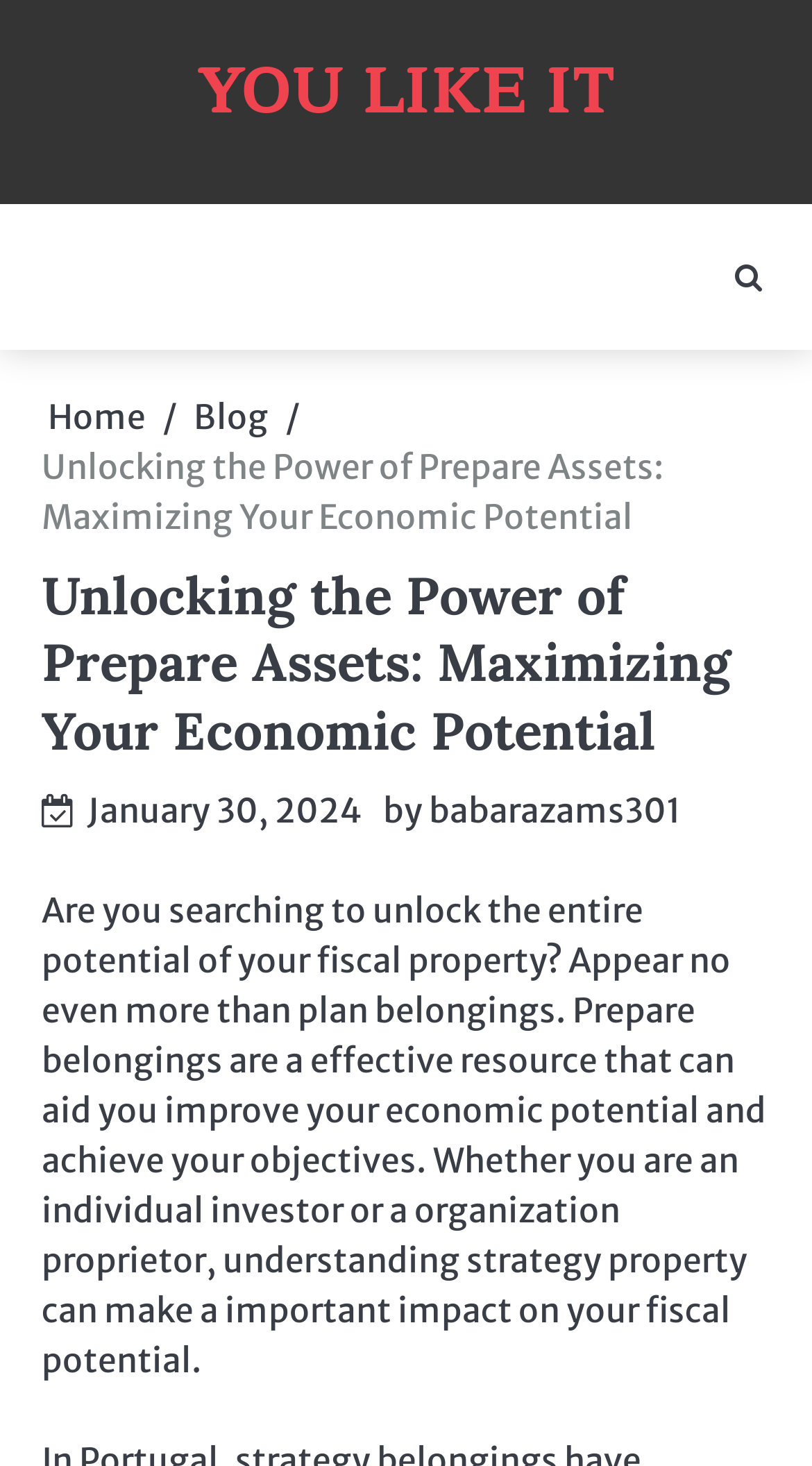What type of investor can benefit from prepare assets?
Use the screenshot to answer the question with a single word or phrase.

individual or organization